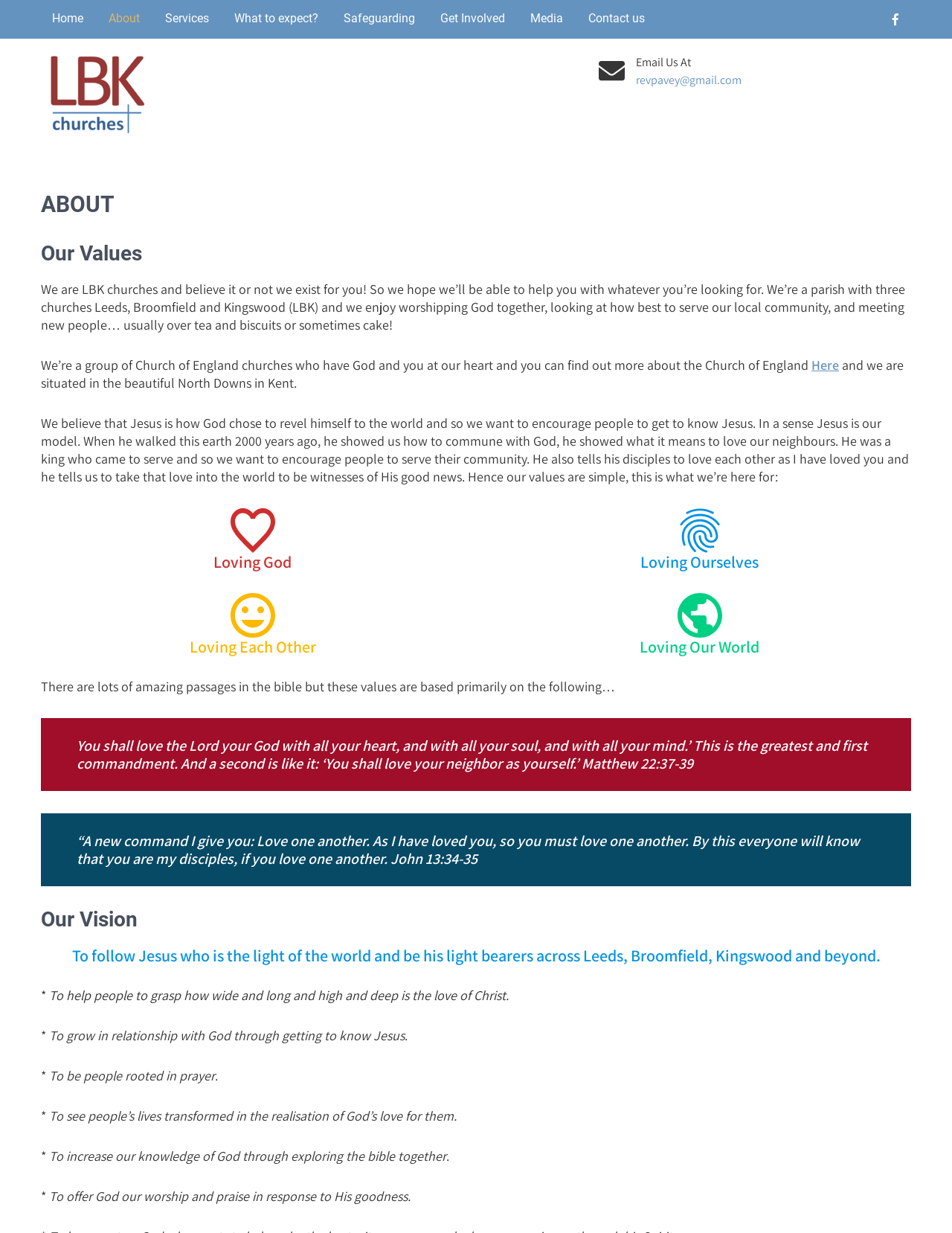Give a one-word or short-phrase answer to the following question: 
What are the values of LBK Churches?

Loving God, Loving Ourselves, Loving Each Other, Loving Our World